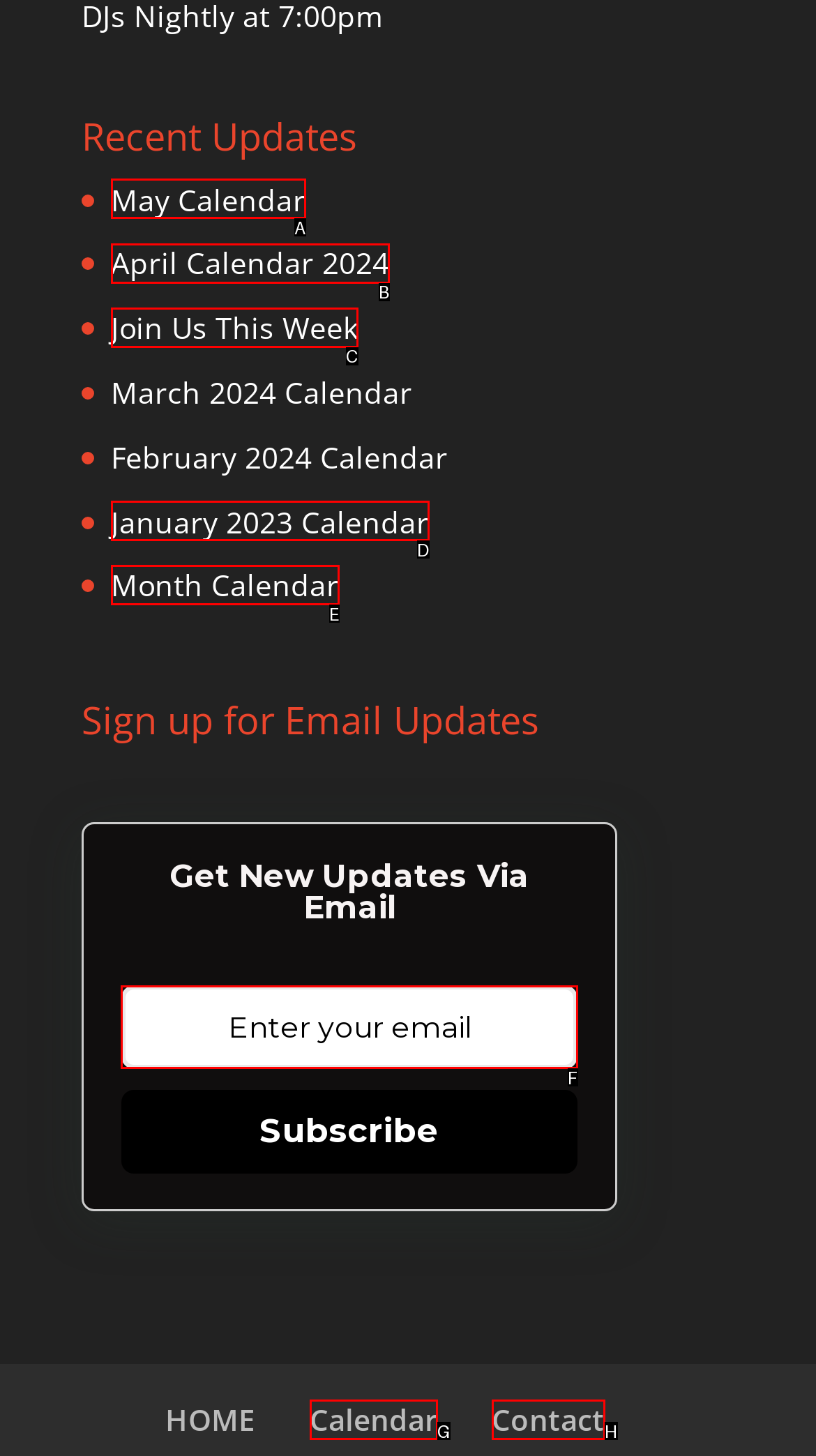For the task: Enter email address, tell me the letter of the option you should click. Answer with the letter alone.

F